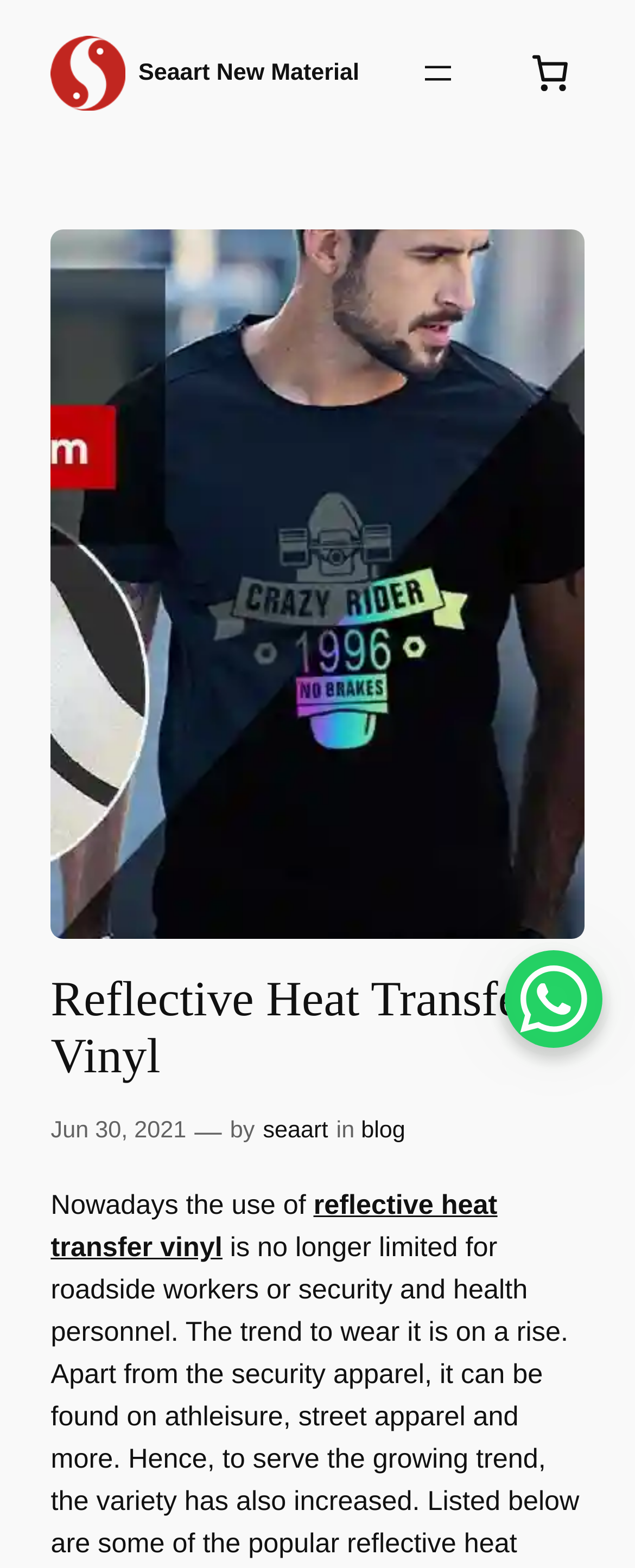How many items are in the cart?
Can you offer a detailed and complete answer to this question?

The number of items in the cart can be found in the top-right corner of the webpage, where it says '0 items in cart, total price of $0.00'.